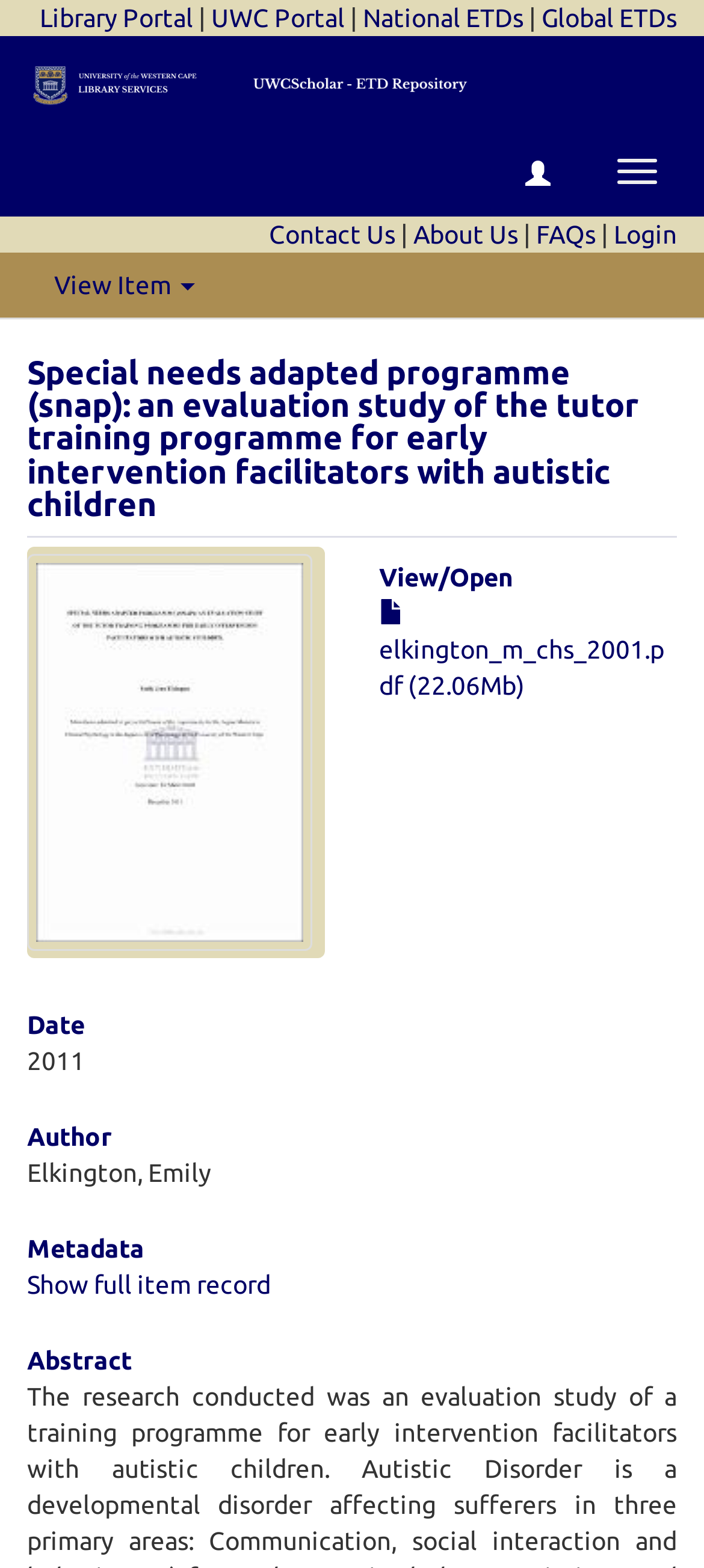Examine the screenshot and answer the question in as much detail as possible: Who is the author of the item?

I looked for the author information and found the text 'Elkington, Emily' under the 'Author' heading.